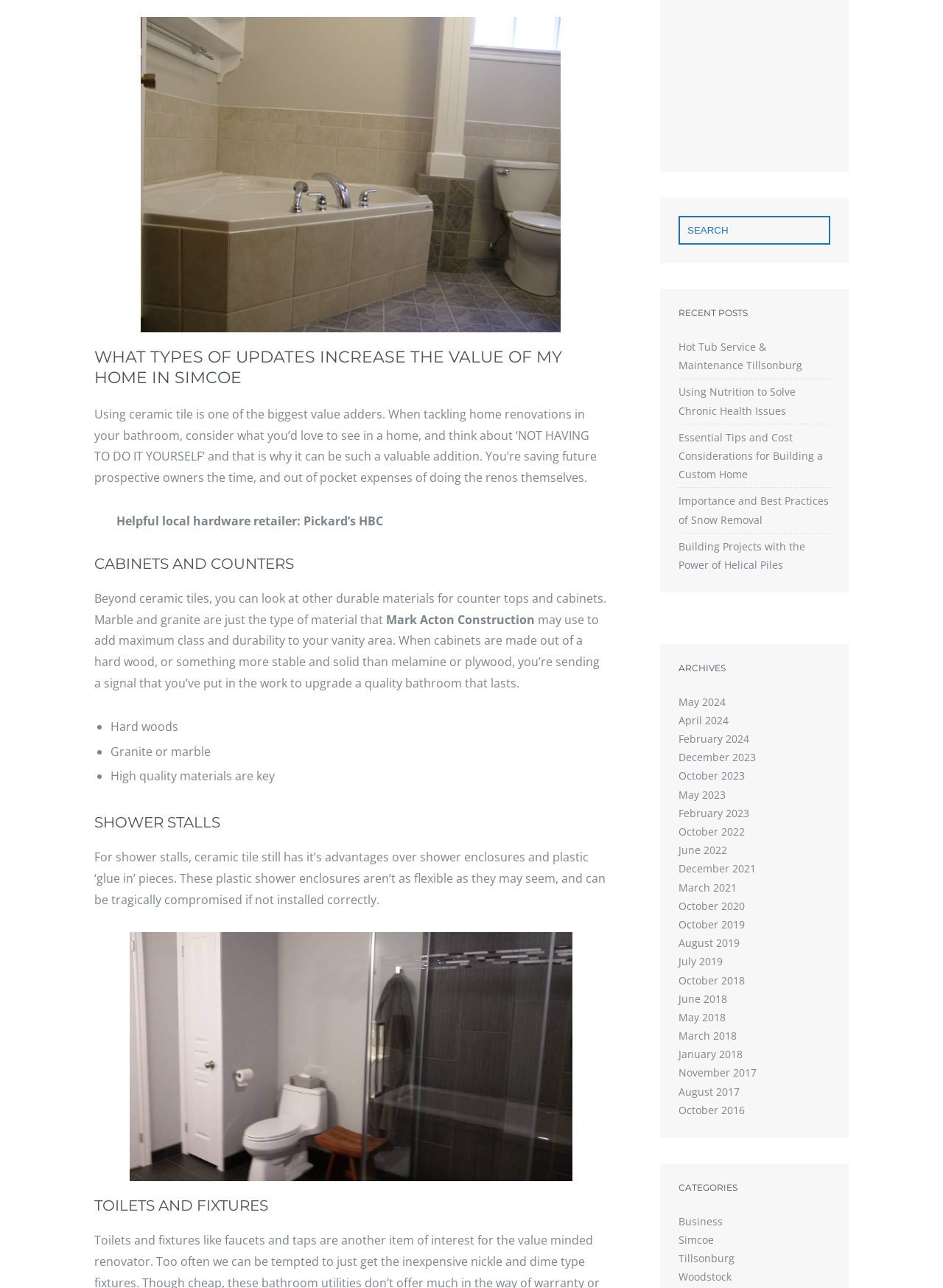Find the bounding box of the UI element described as: "Tillsonburg". The bounding box coordinates should be given as four float values between 0 and 1, i.e., [left, top, right, bottom].

[0.72, 0.971, 0.779, 0.982]